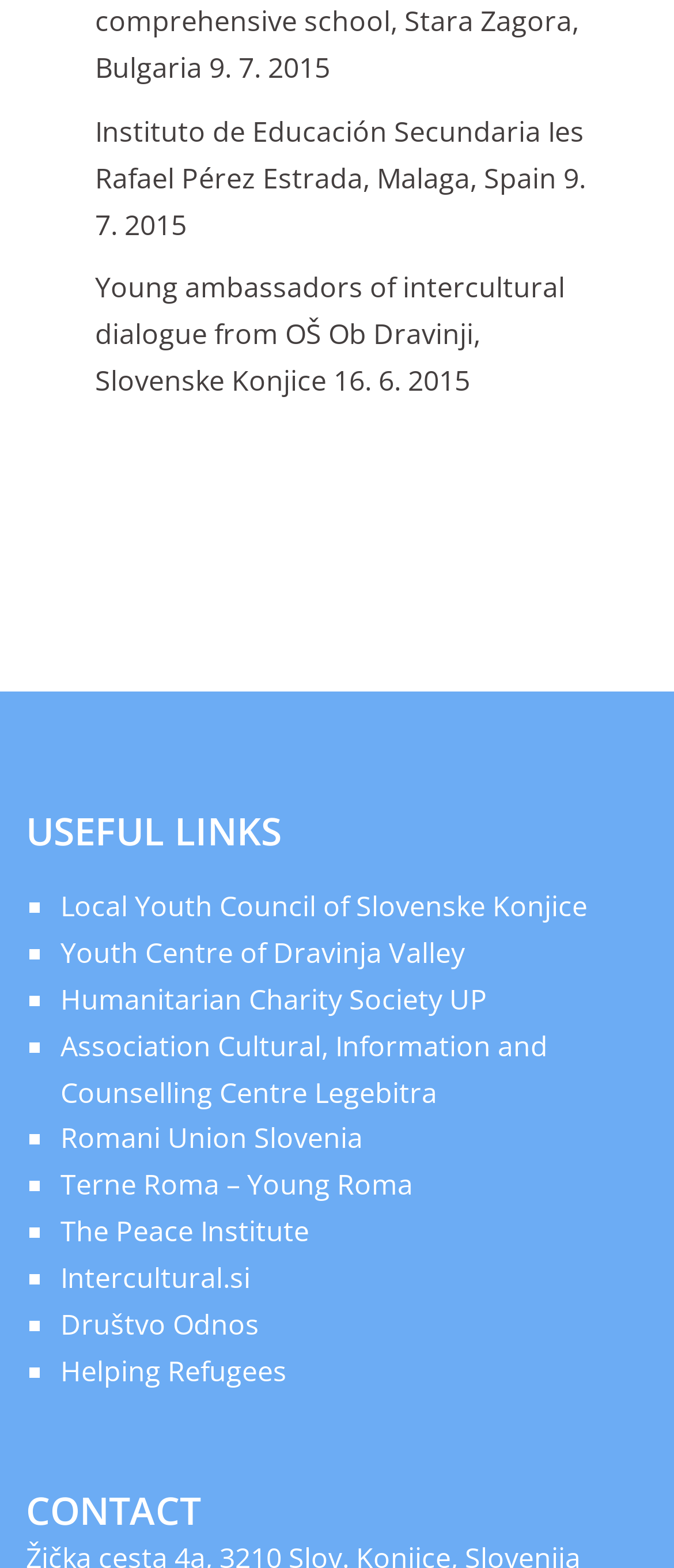Show the bounding box coordinates of the region that should be clicked to follow the instruction: "Check Young ambassadors of intercultural dialogue from OŠ Ob Dravinji, Slovenske Konjice."

[0.141, 0.171, 0.838, 0.255]